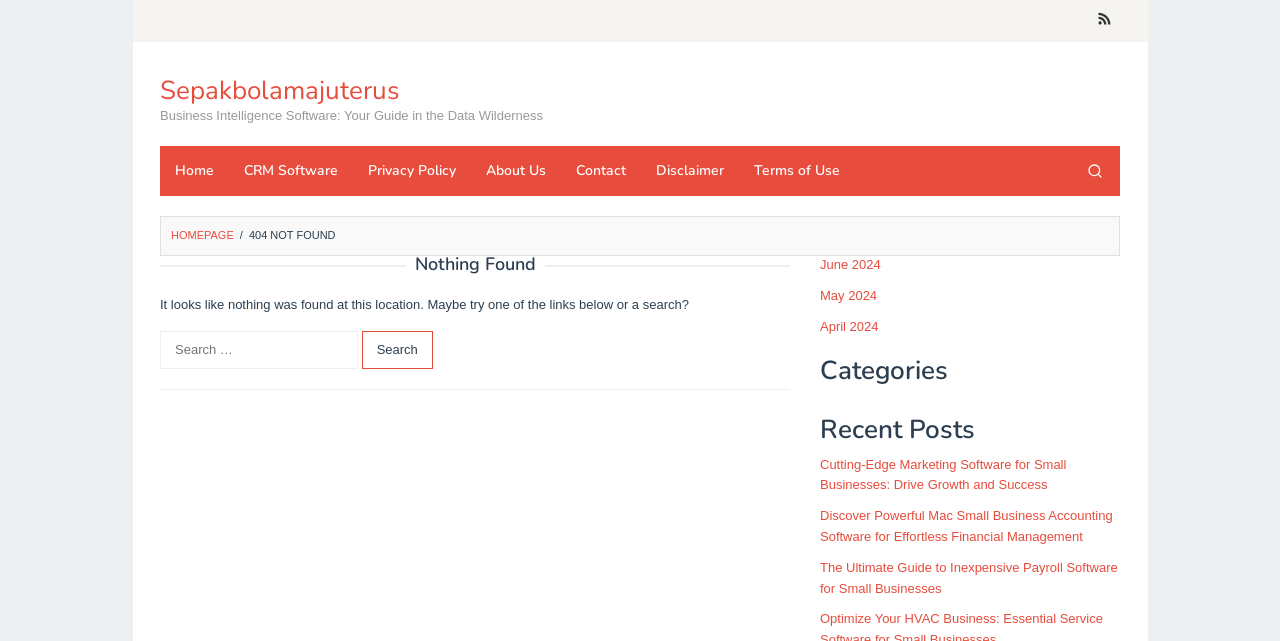Kindly determine the bounding box coordinates for the area that needs to be clicked to execute this instruction: "View recent posts".

[0.641, 0.649, 0.875, 0.694]